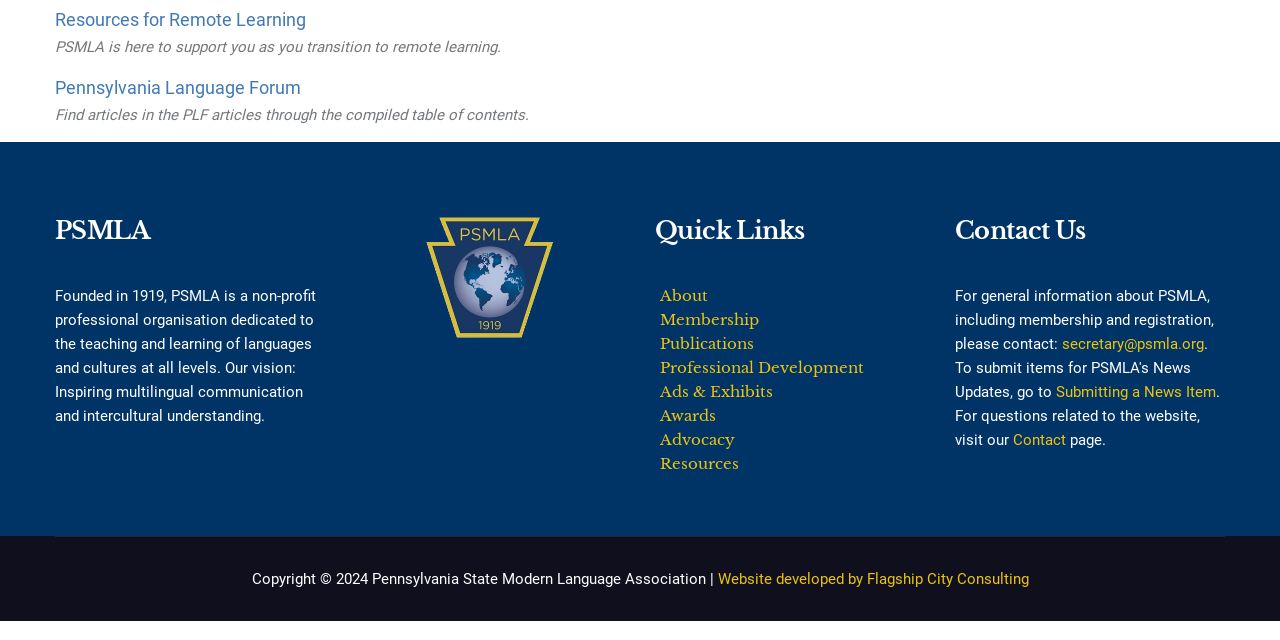Locate the bounding box coordinates of the UI element described by: "Advocacy". Provide the coordinates as four float numbers between 0 and 1, formatted as [left, top, right, bottom].

[0.512, 0.669, 0.679, 0.707]